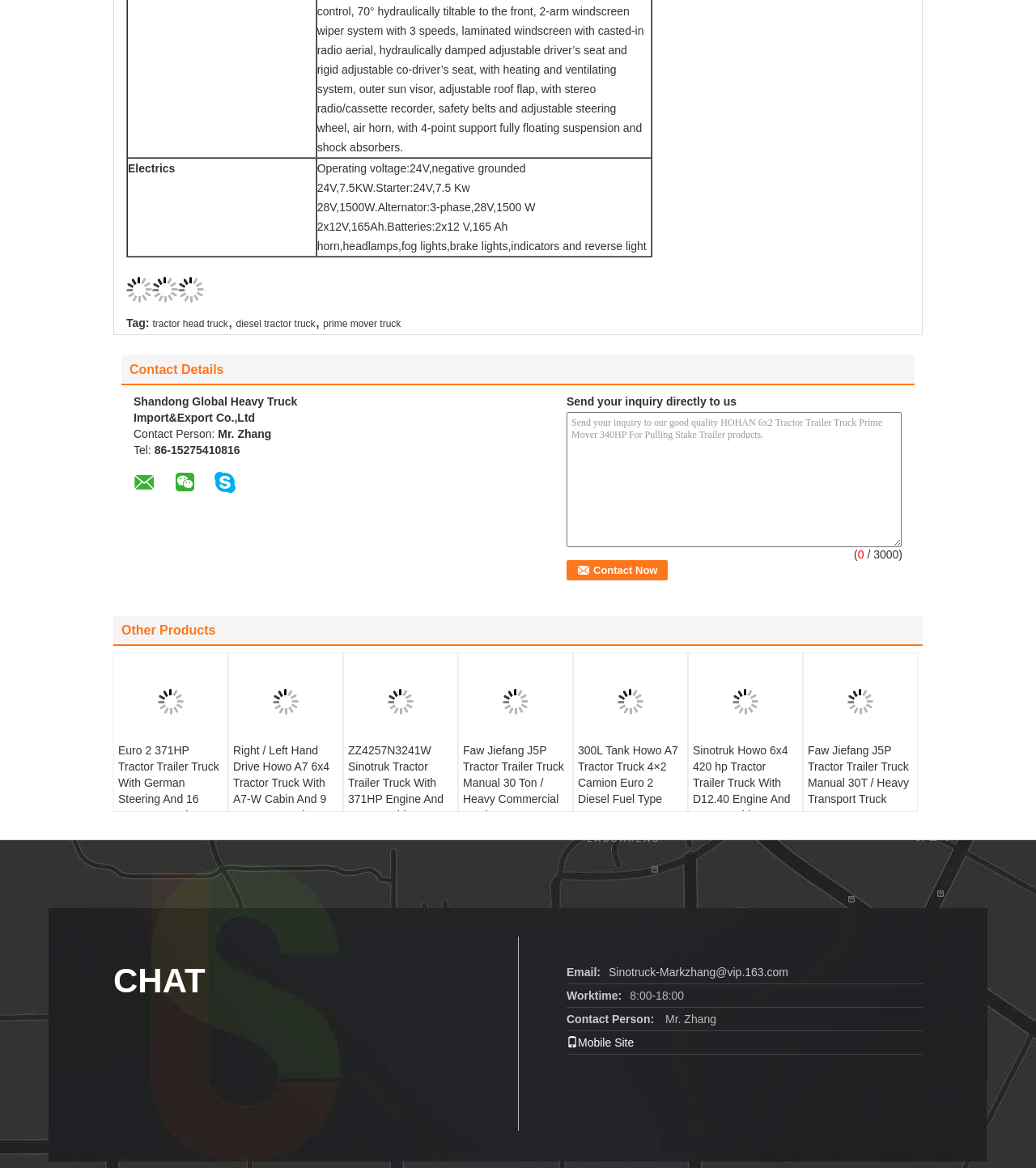Could you provide the bounding box coordinates for the portion of the screen to click to complete this instruction: "Email the contact person"?

[0.588, 0.827, 0.761, 0.838]